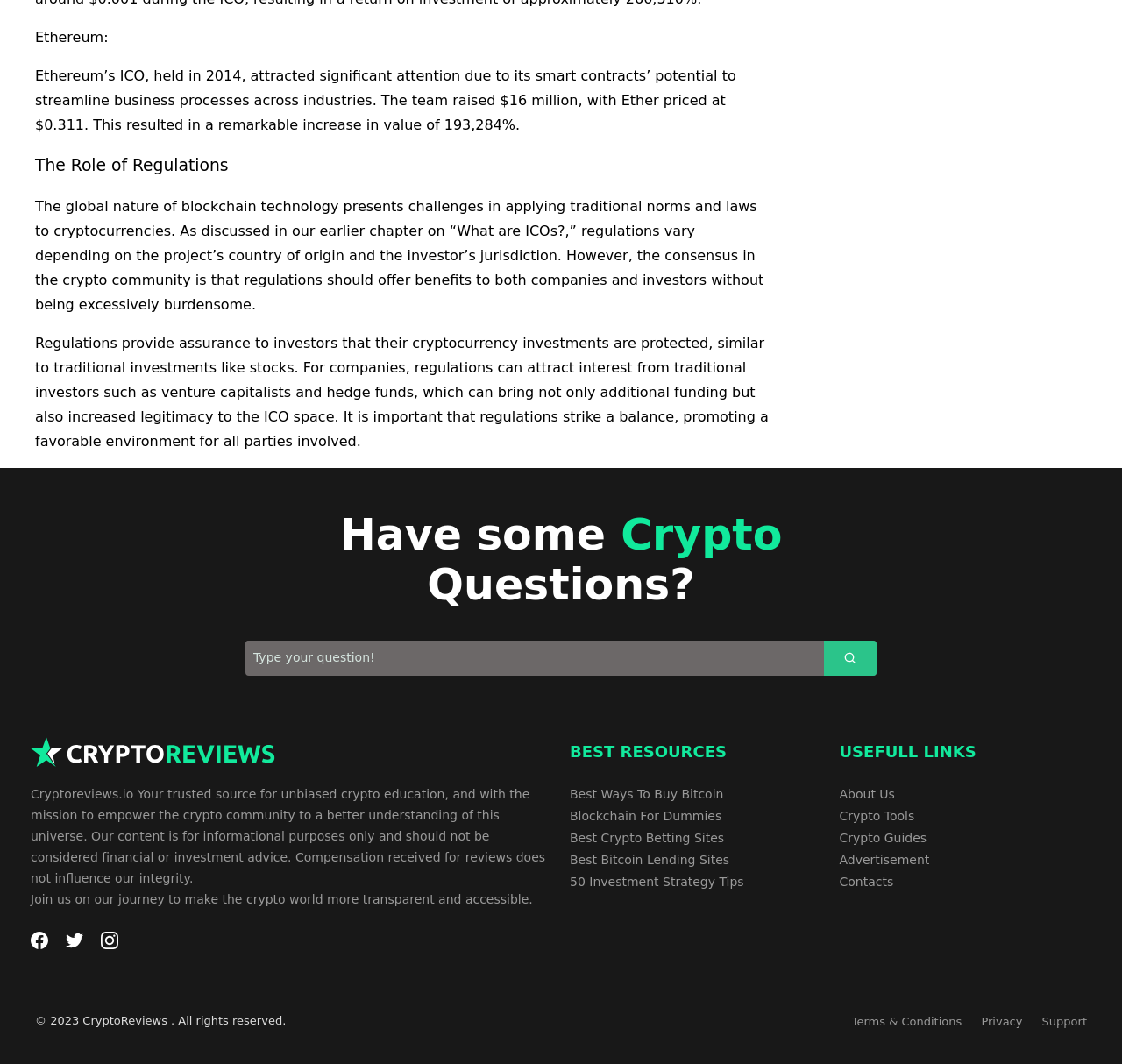Based on what you see in the screenshot, provide a thorough answer to this question: What is the role of Ethereum's ICO in 2014?

Ethereum's ICO in 2014 raised $16 million, with Ether priced at $0.311, resulting in a remarkable increase in value of 193,284%.